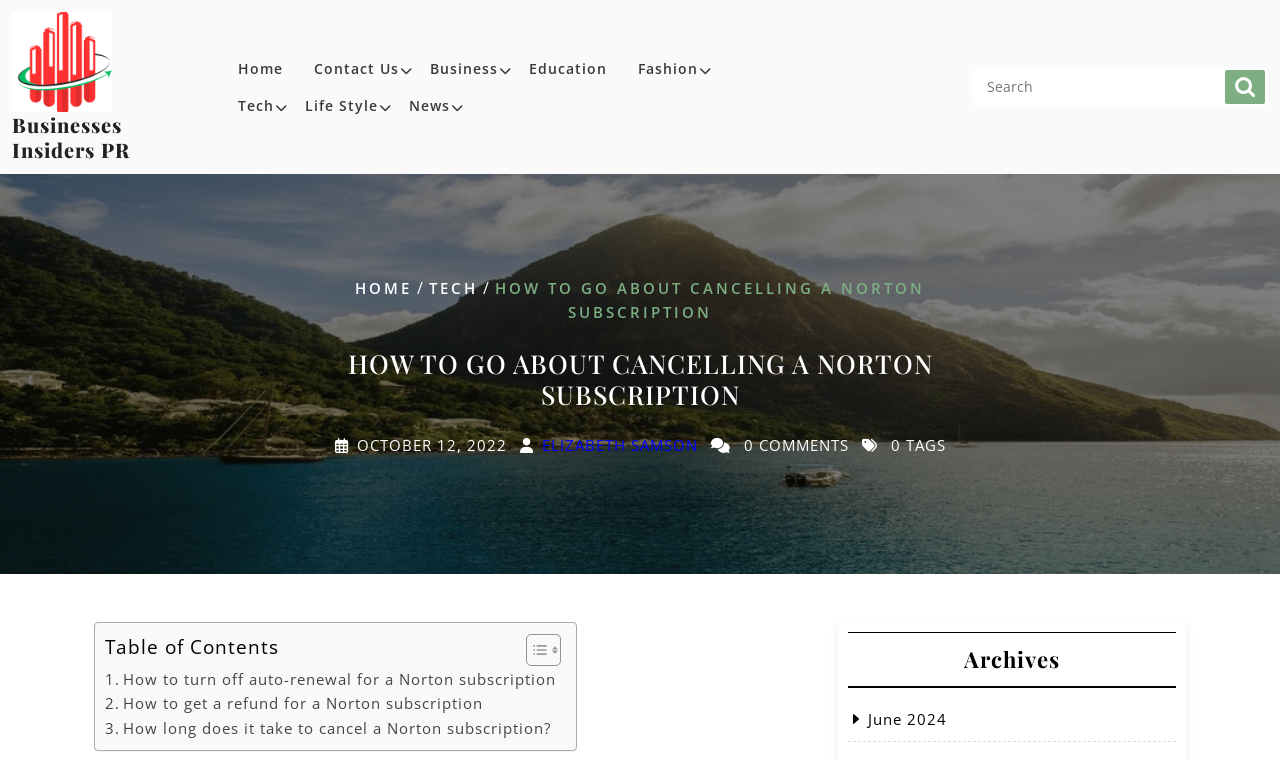Offer a detailed account of what is visible on the webpage.

The webpage is about cancelling a Norton subscription, with a focus on providing step-by-step guidance. At the top left, there is a logo and a link to "Businesses Insiders" and "Businesses Insiders PR". Below this, there is a primary navigation menu with links to various categories such as "Home", "Contact Us", "Business", "Education", "Fashion", "Tech", "Life Style", and "News".

On the top right, there is a search box with a search button. Below the navigation menu, there is a heading that reads "HOW TO GO ABOUT CANCELLING A NORTON SUBSCRIPTION" in a prominent font size. This is followed by a subheading with the date "OCTOBER 12, 2022" and the author's name "ELIZABETH SAMSON". There is also a mention of "0 COMMENTS" and "0 TAGS" below the subheading.

The main content of the webpage is divided into sections, with a table of contents on the left side. The table of contents has links to various sections of the article, including "How to turn off auto-renewal for a Norton subscription", "How to get a refund for a Norton subscription", and "How long does it take to cancel a Norton subscription?". There are also images of arrows next to the toggle table of content link.

On the right side, there is a section titled "Archives" with a link to "June 2024". Overall, the webpage has a clean layout with clear headings and concise text, making it easy to navigate and find the desired information.